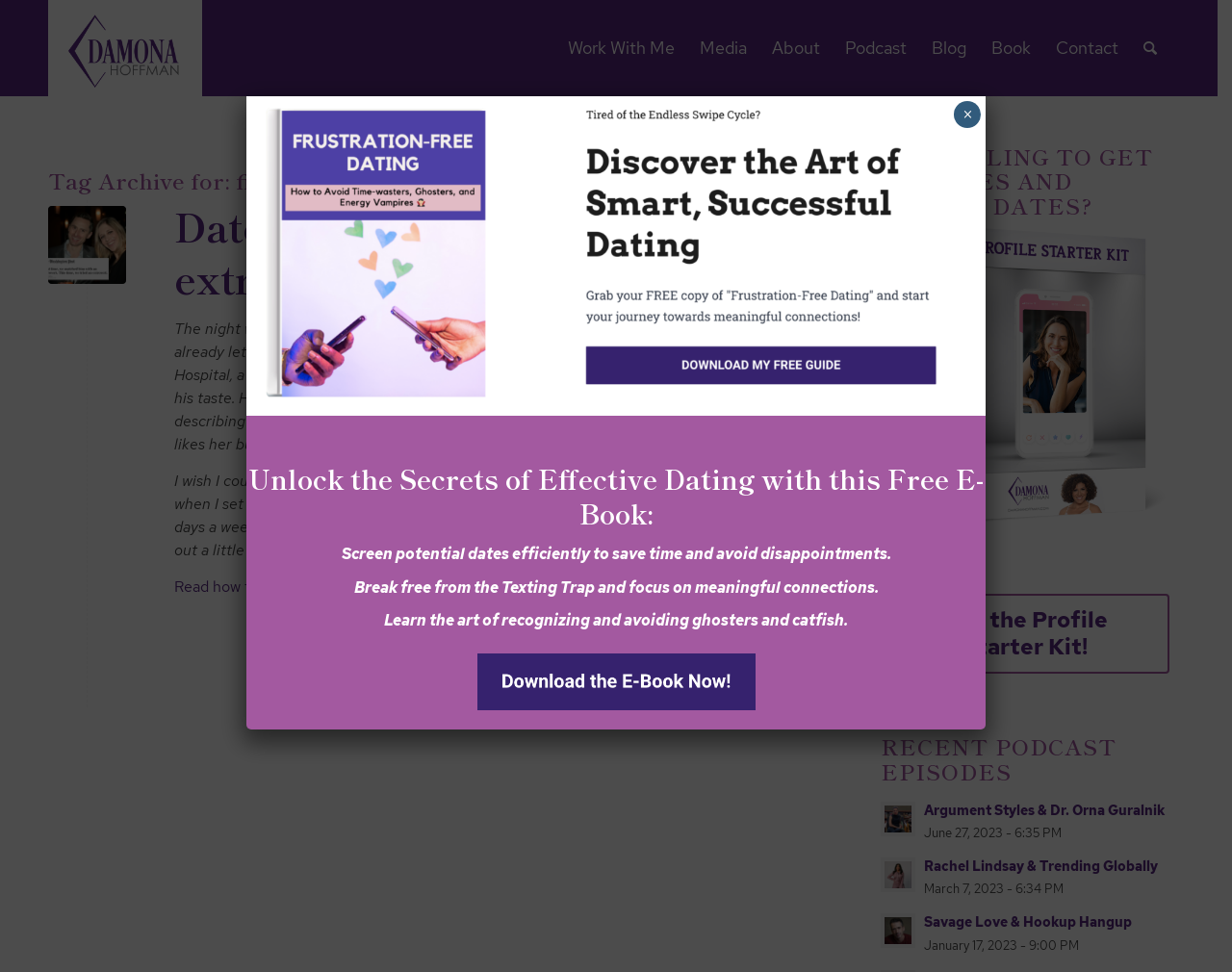Using the element description provided, determine the bounding box coordinates in the format (top-left x, top-left y, bottom-right x, bottom-right y). Ensure that all values are floating point numbers between 0 and 1. Element description: Work With Me

[0.462, 0.0, 0.57, 0.099]